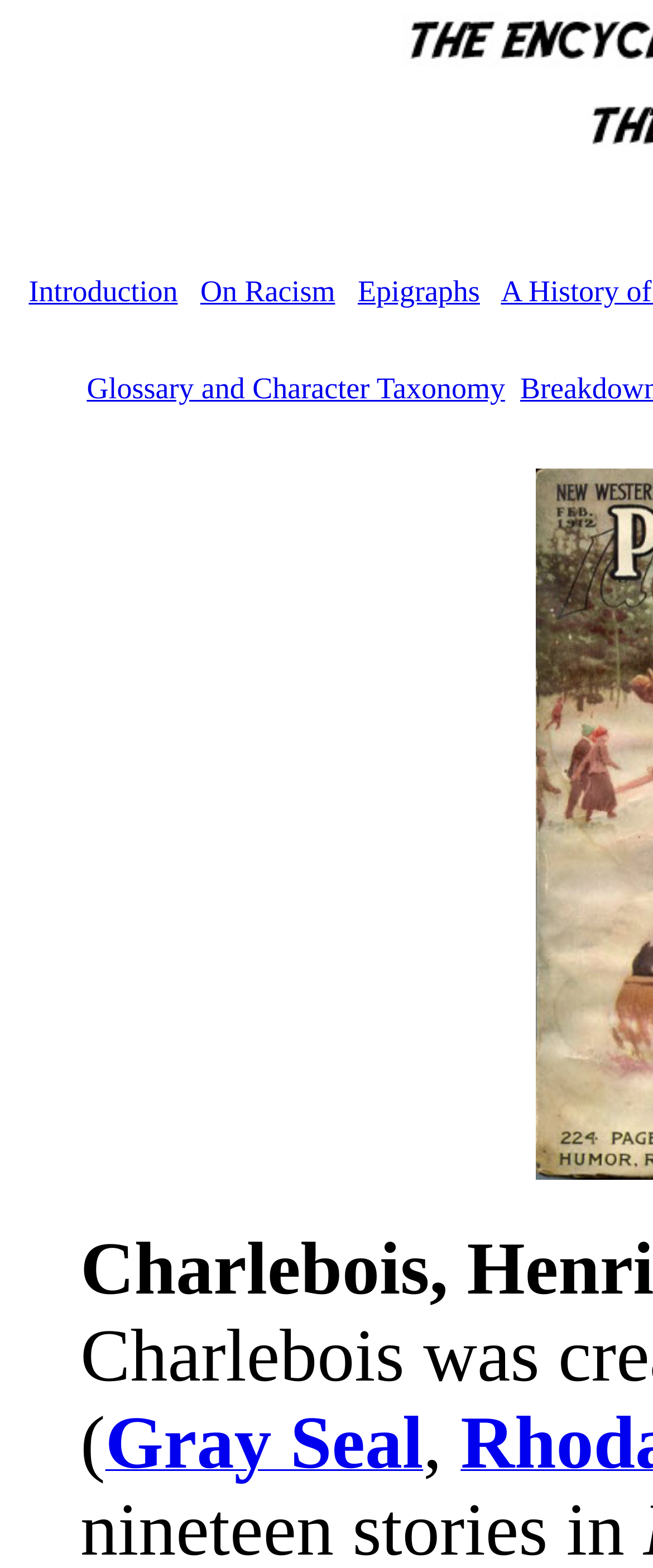Please provide the bounding box coordinates in the format (top-left x, top-left y, bottom-right x, bottom-right y). Remember, all values are floating point numbers between 0 and 1. What is the bounding box coordinate of the region described as: Gray Seal

[0.161, 0.919, 0.648, 0.94]